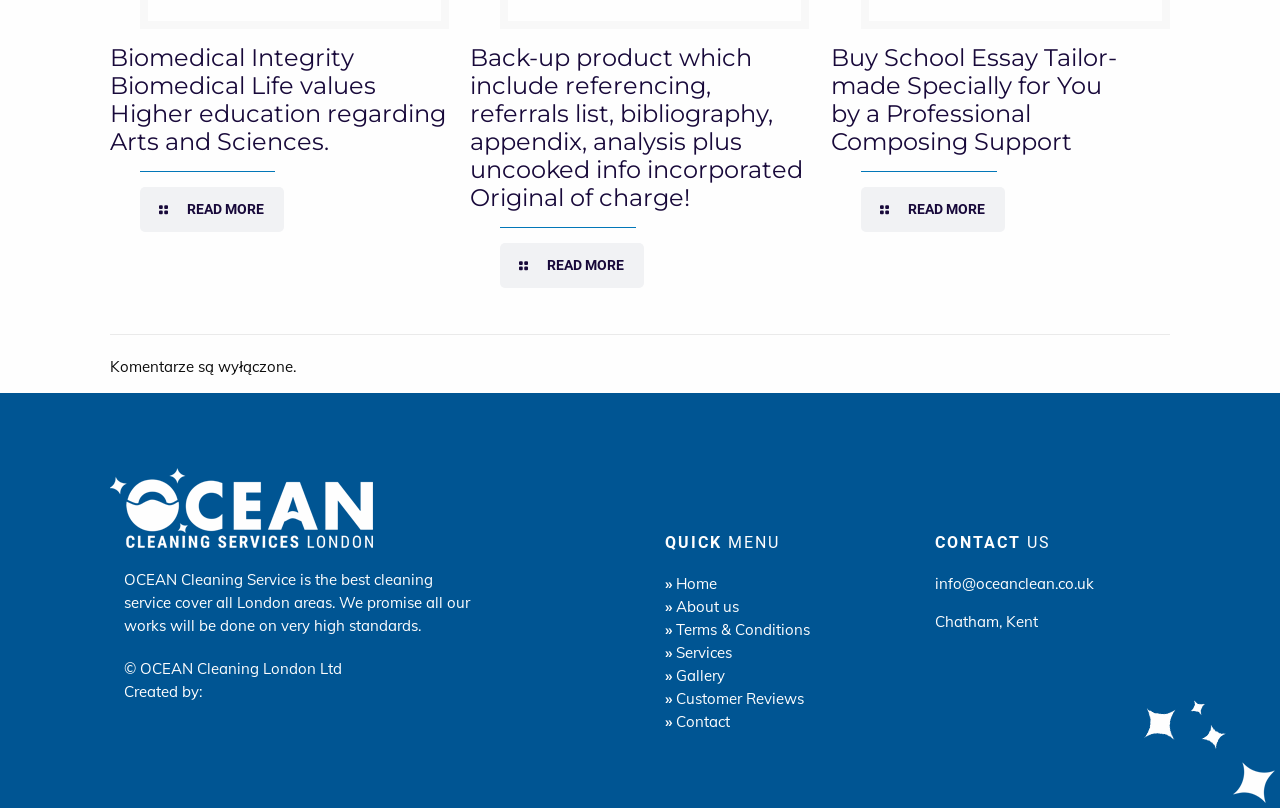Locate the bounding box coordinates of the clickable region to complete the following instruction: "Visit the home page."

[0.519, 0.71, 0.56, 0.734]